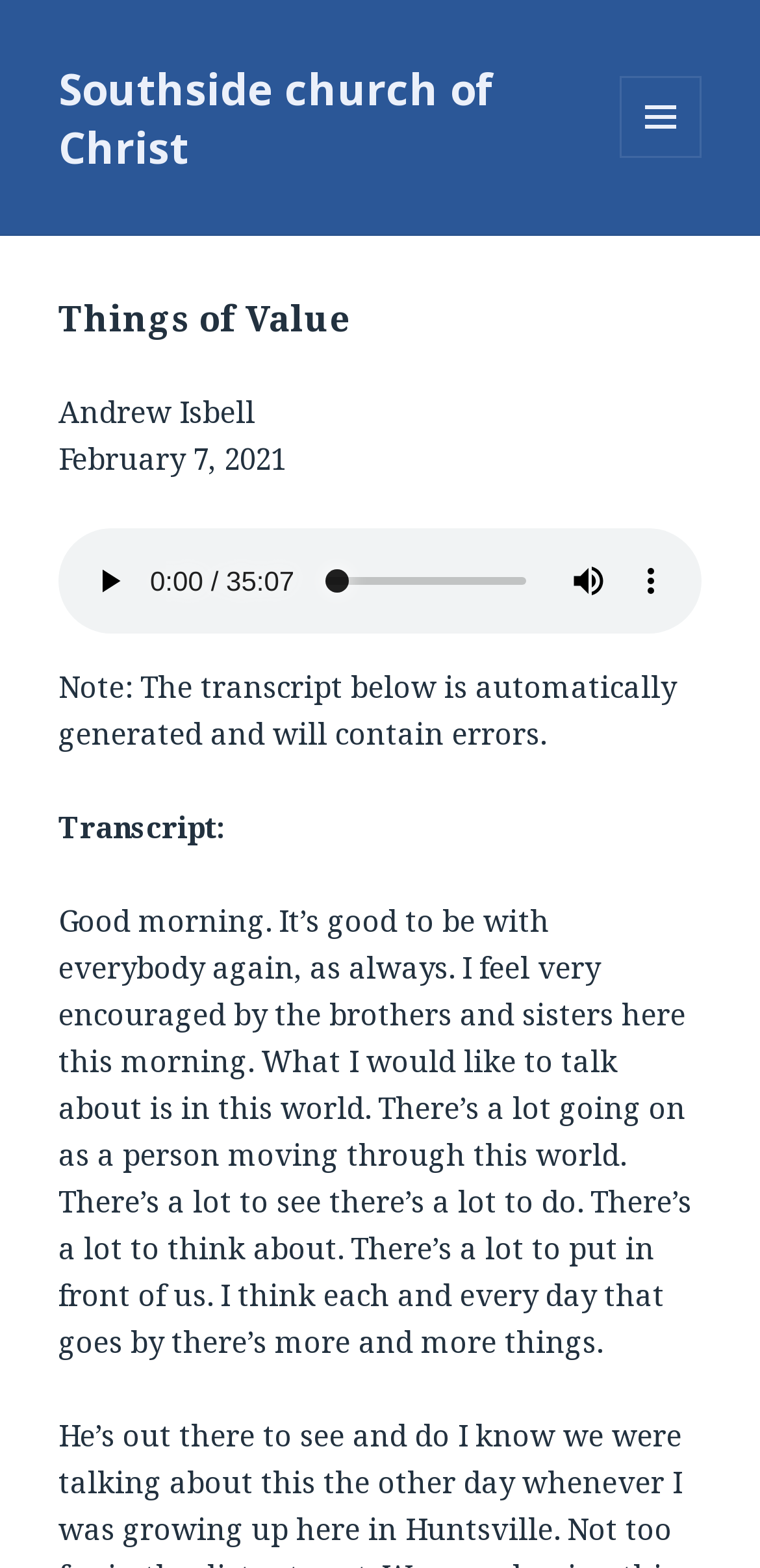Deliver a detailed narrative of the webpage's visual and textual elements.

The webpage appears to be a sermon webpage from Southside church of Christ, with a focus on a sermon titled "Things of Value". At the top left, there is a link to the church's website. On the top right, there is a button with a menu icon, which is not expanded by default. 

Below the menu button, there is a header section with a heading that reads "Things of Value". Underneath the header, there is a section with the sermon's details, including the preacher's name, "Andrew Isbell", and the date, "February 7, 2021". 

To the right of the sermon details, there is an audio player with a play button, an audio time scrubber, a mute button, and a button to show more media controls. The audio player takes up a significant portion of the page.

Below the audio player, there is a note stating that the transcript below is automatically generated and will contain errors. The transcript itself is a long block of text that starts with "Good morning. It’s good to be with everybody again, as always..." and continues to discuss the sermon's topic. The transcript takes up most of the page's content area.